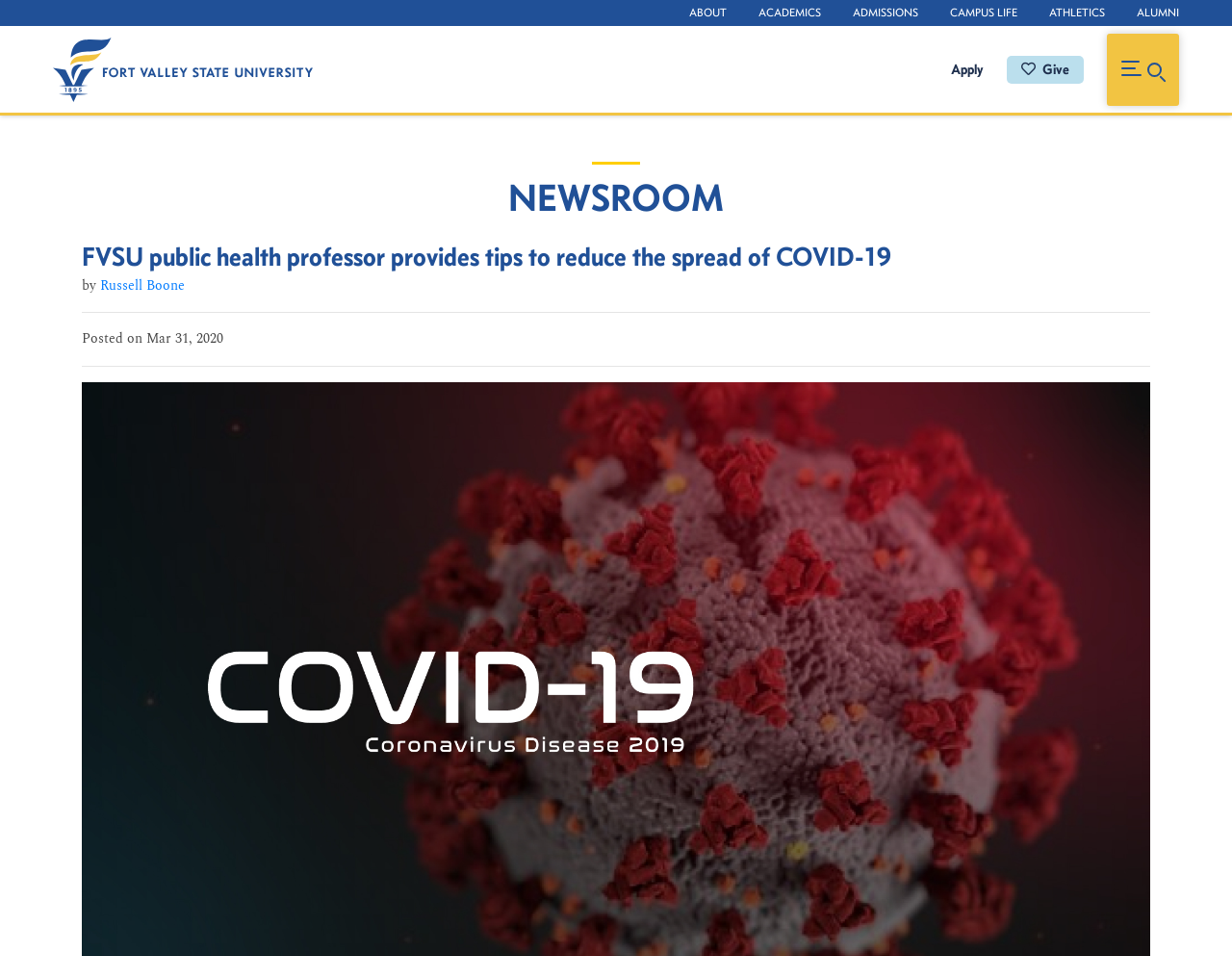Can you identify the bounding box coordinates of the clickable region needed to carry out this instruction: 'go to athletics main page'? The coordinates should be four float numbers within the range of 0 to 1, stated as [left, top, right, bottom].

[0.84, 0.004, 0.909, 0.023]